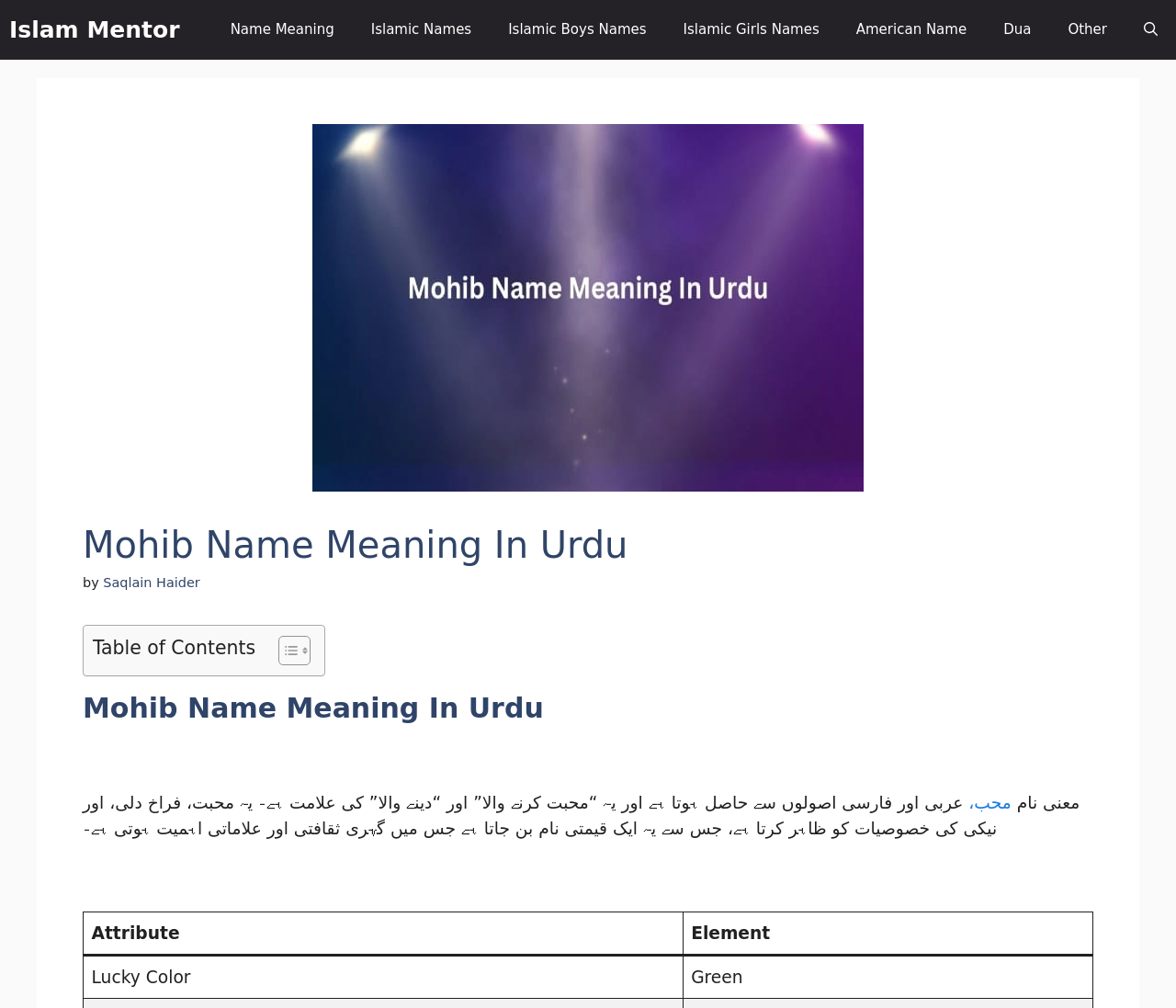Locate the bounding box coordinates of the area you need to click to fulfill this instruction: 'Toggle the Table of Content'. The coordinates must be in the form of four float numbers ranging from 0 to 1: [left, top, right, bottom].

[0.225, 0.63, 0.26, 0.661]